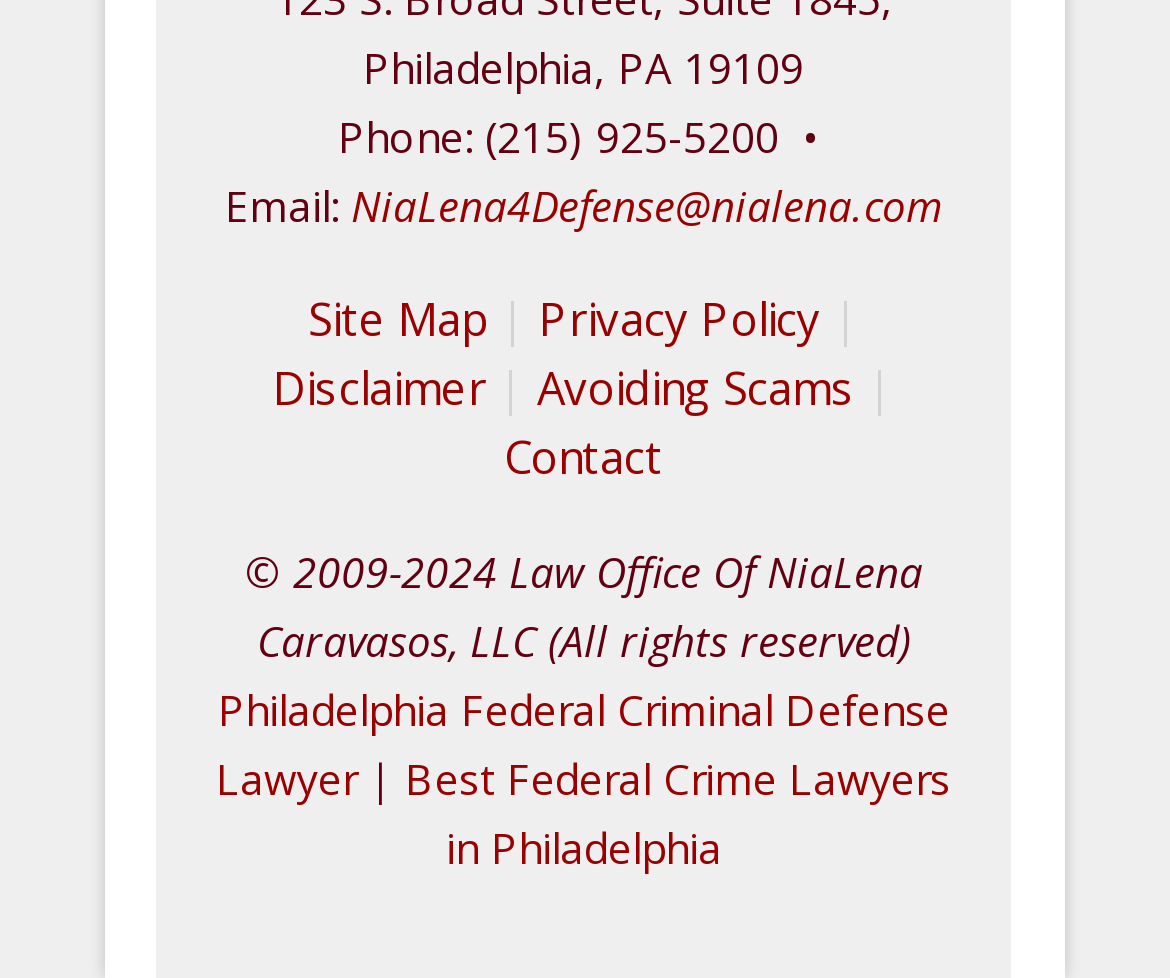Find the bounding box coordinates for the UI element that matches this description: "Philadelphia Federal Criminal Defense Lawyer".

[0.185, 0.697, 0.812, 0.826]